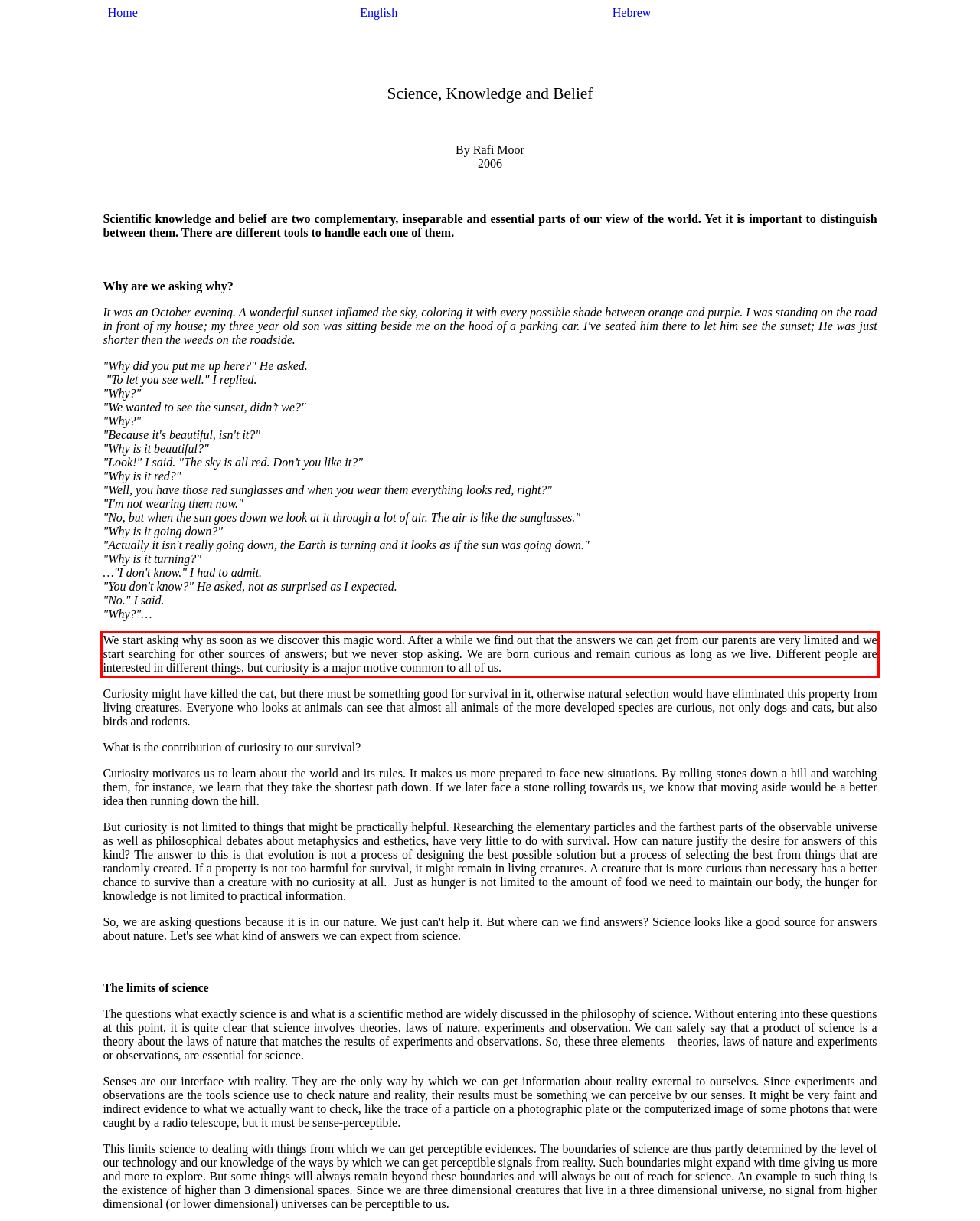You have a webpage screenshot with a red rectangle surrounding a UI element. Extract the text content from within this red bounding box.

We start asking why as soon as we discover this magic word. After a while we find out that the answers we can get from our parents are very limited and we start searching for other sources of answers; but we never stop asking. We are born curious and remain curious as long as we live. Different people are interested in different things, but curiosity is a major motive common to all of us.